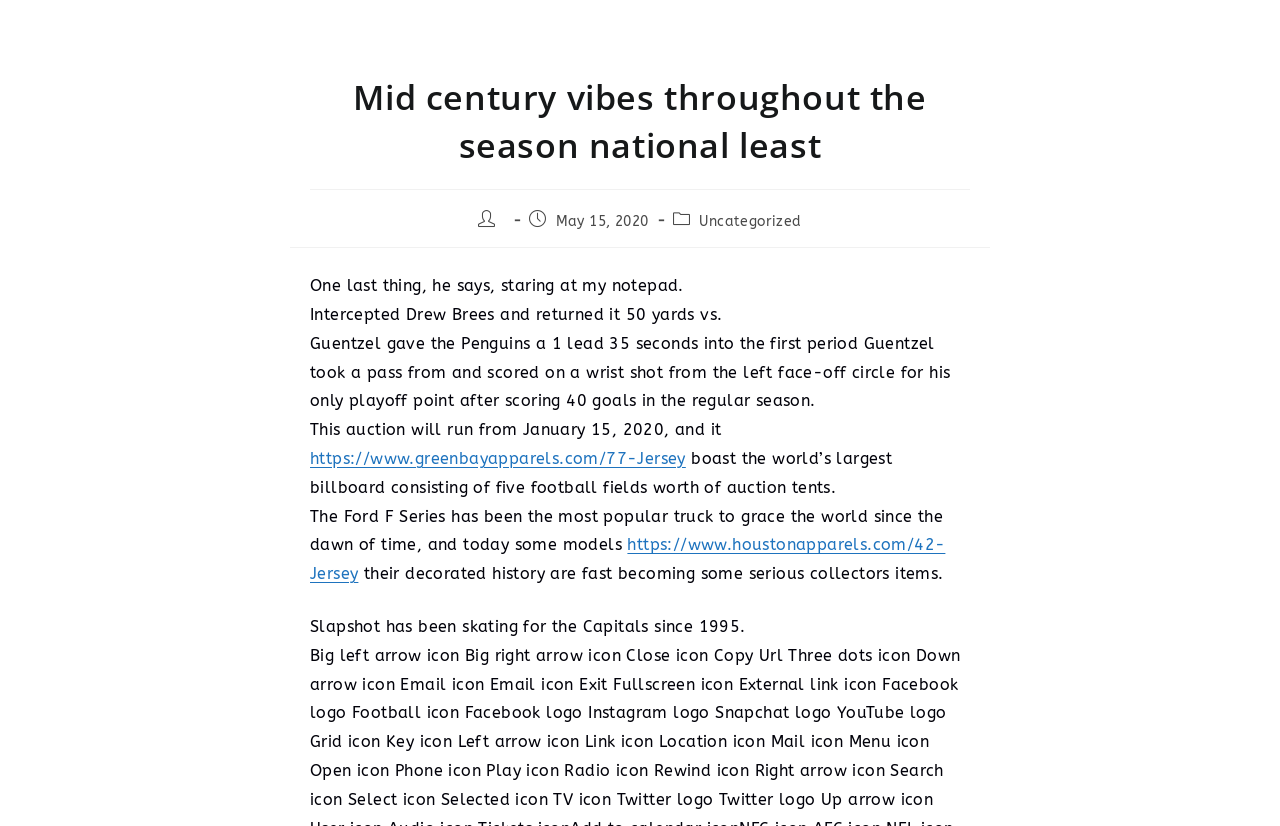What is the name of the roofing company?
Using the visual information, respond with a single word or phrase.

Syracuse Metal Roofing